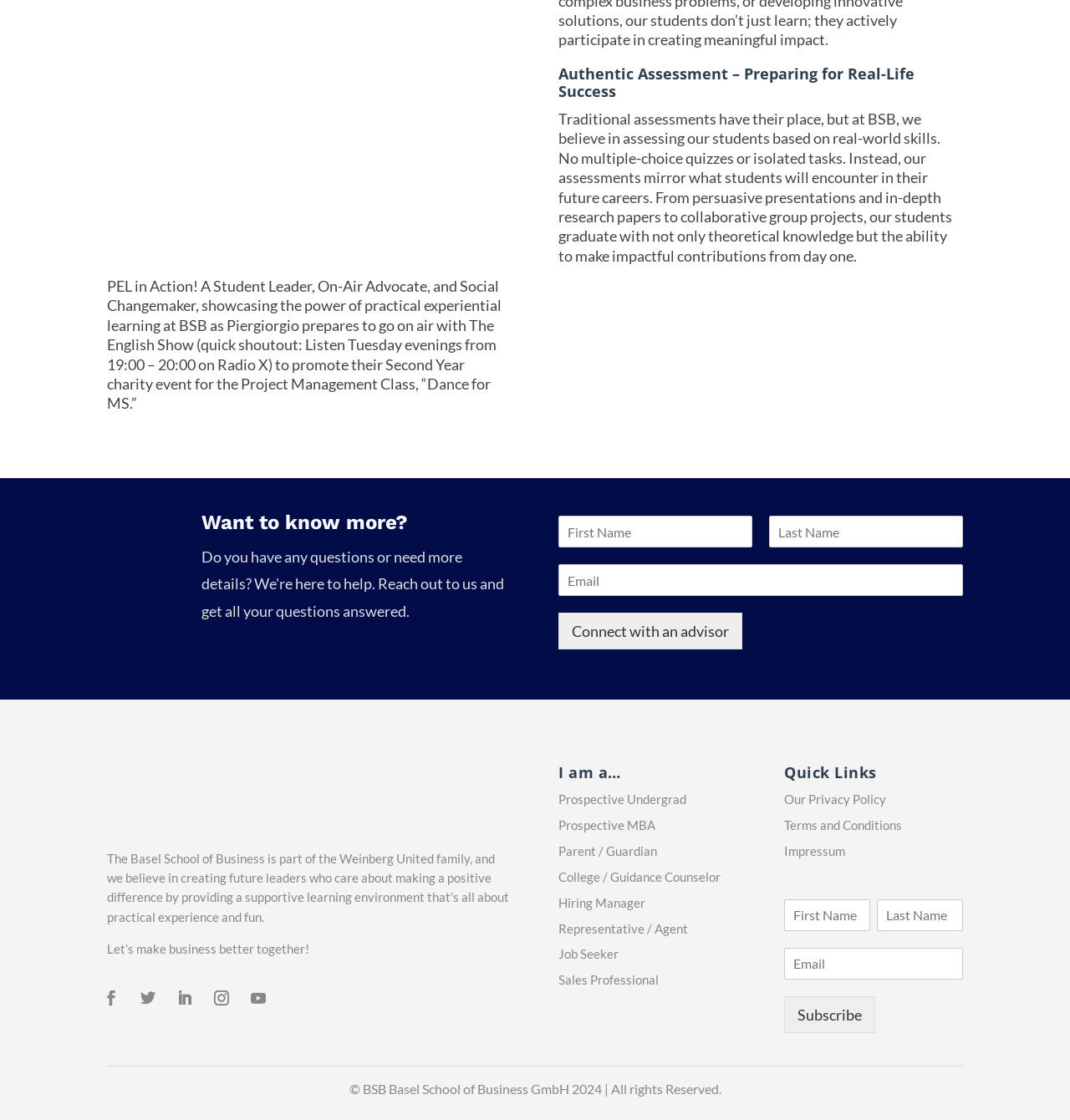Identify the bounding box coordinates of the section to be clicked to complete the task described by the following instruction: "Click the 'Connect with an advisor' button". The coordinates should be four float numbers between 0 and 1, formatted as [left, top, right, bottom].

[0.522, 0.547, 0.694, 0.58]